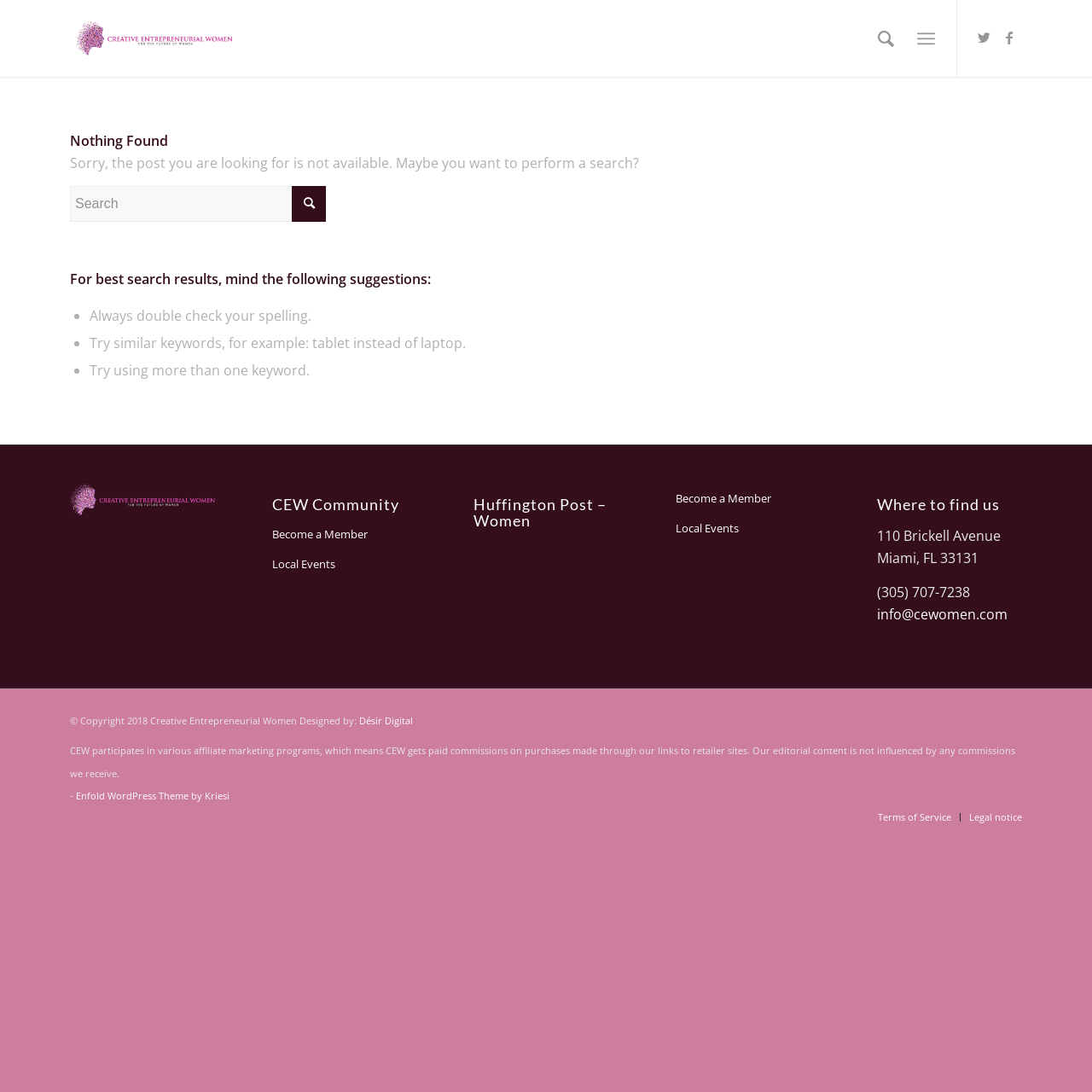What is the copyright year of the webpage?
Provide a thorough and detailed answer to the question.

The copyright year of the webpage can be found at the bottom of the webpage, where it is written as '© Copyright 2018 Creative Entrepreneurial Women'.